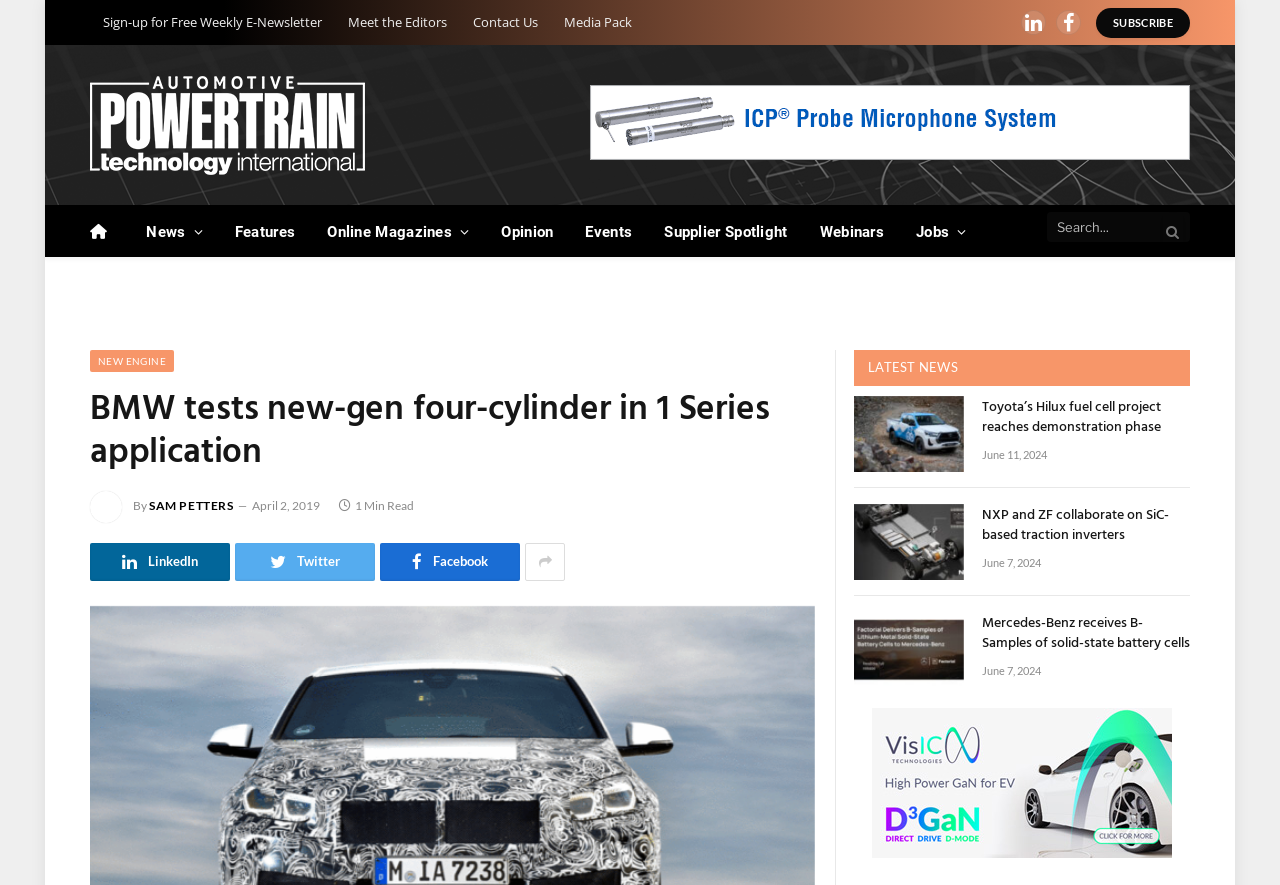Give the bounding box coordinates for the element described by: "alt="Untitled design - 2023-06-07t230215.329"".

None